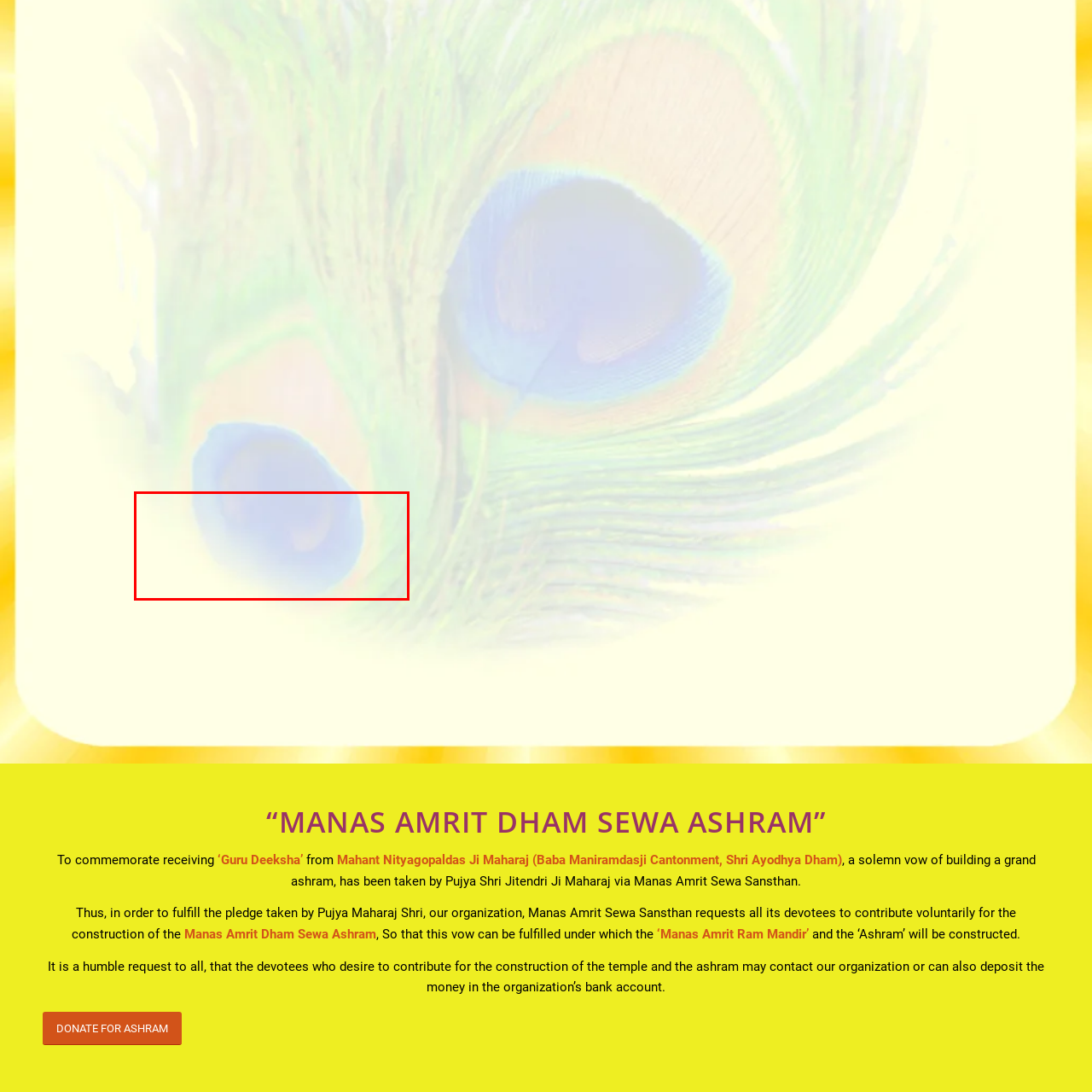What is the purpose of the daily panchang?
Examine the area marked by the red bounding box and respond with a one-word or short phrase answer.

Offering insights into auspicious timings and rituals